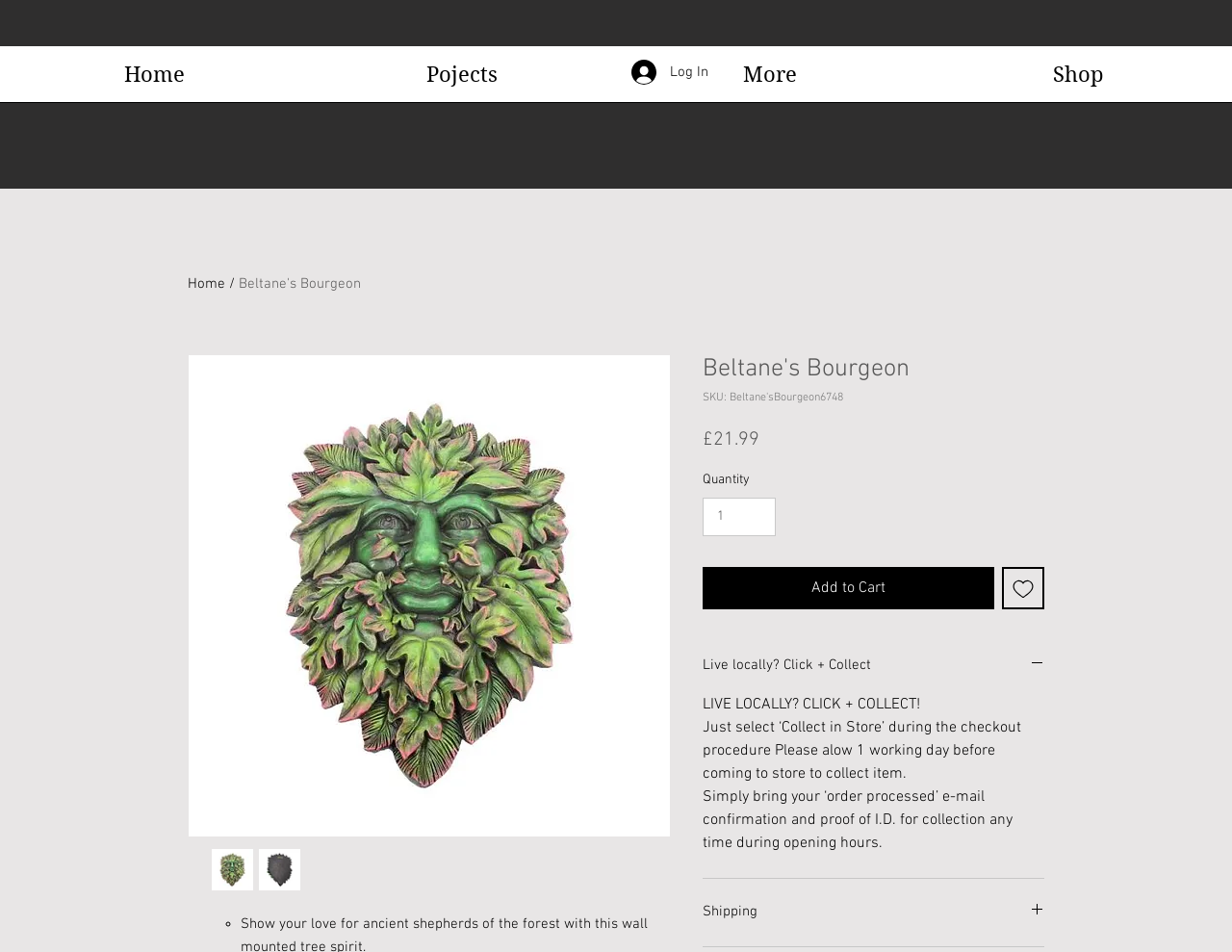Give a detailed account of the webpage, highlighting key information.

This webpage is about a product called "Beltane's Bourgeon" which is a wall-mounted tree spirit. The product is showcased with a large image that takes up most of the page, with a smaller thumbnail image below it. 

At the top of the page, there is a navigation menu with links to "Home", "Projects", "More", and "Shop". Next to the navigation menu, there is a "Log In" button. 

Below the navigation menu, there is a section with the product title "Beltane's Bourgeon" and a price of "£21.99". There is also a "Quantity" selector and an "Add to Cart" button. Additionally, there are buttons to "Add to Wishlist" and "Live locally? Click + Collect". 

The "Live locally? Click + Collect" section provides information about collecting items in-store, including instructions on what to bring and when to collect. 

At the bottom of the page, there is a "Shipping" section, although it appears to be collapsed and requires expansion to view the details.